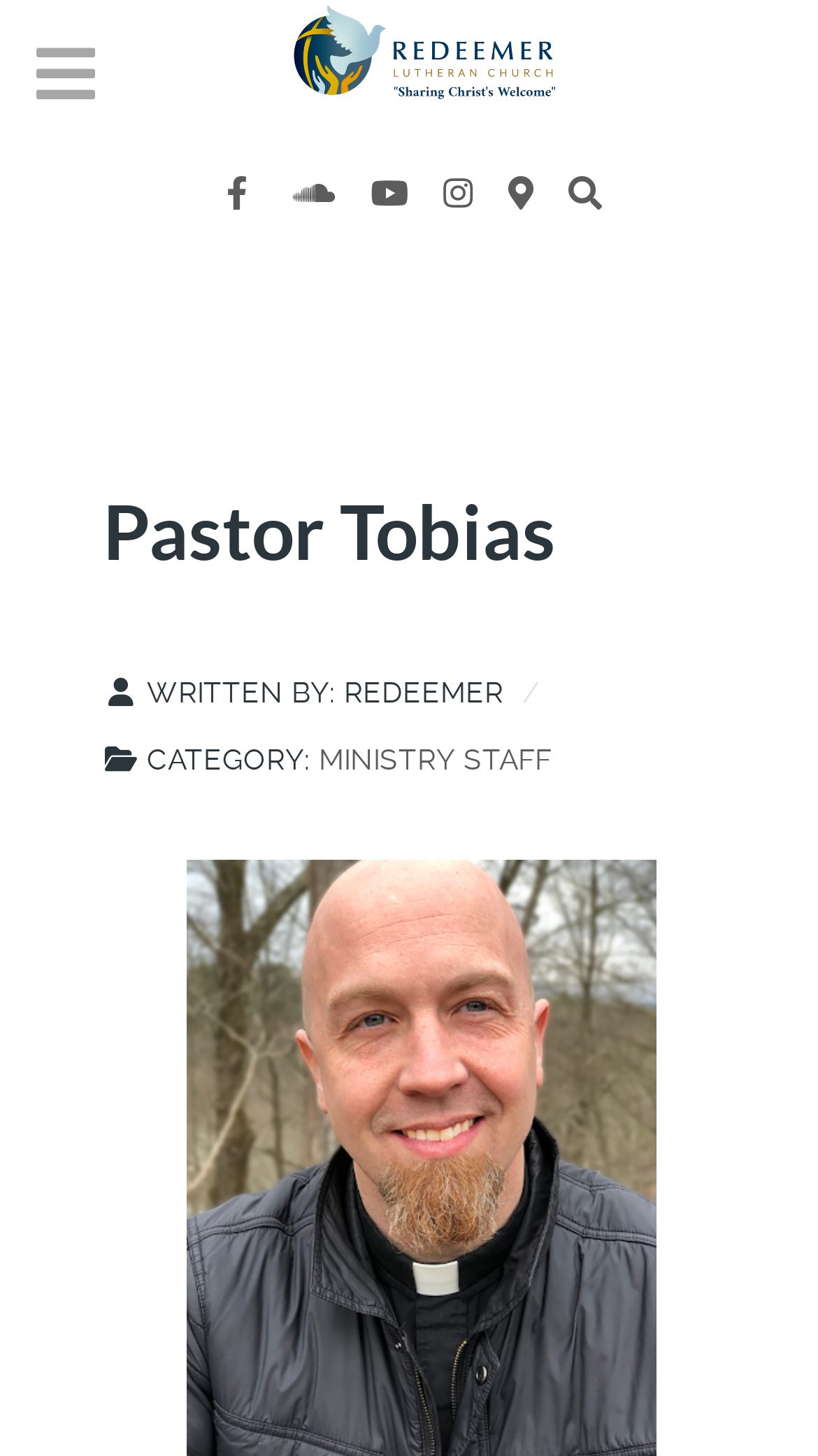Please provide a comprehensive response to the question below by analyzing the image: 
What is the category of the staff member?

I found the answer by looking at the DescriptionList element which contains details about the staff member. One of the DescriptionListDetails has a StaticText element with the text 'CATEGORY:' and a link element with the text 'MINISTRY STAFF', indicating that this is the category of the staff member.